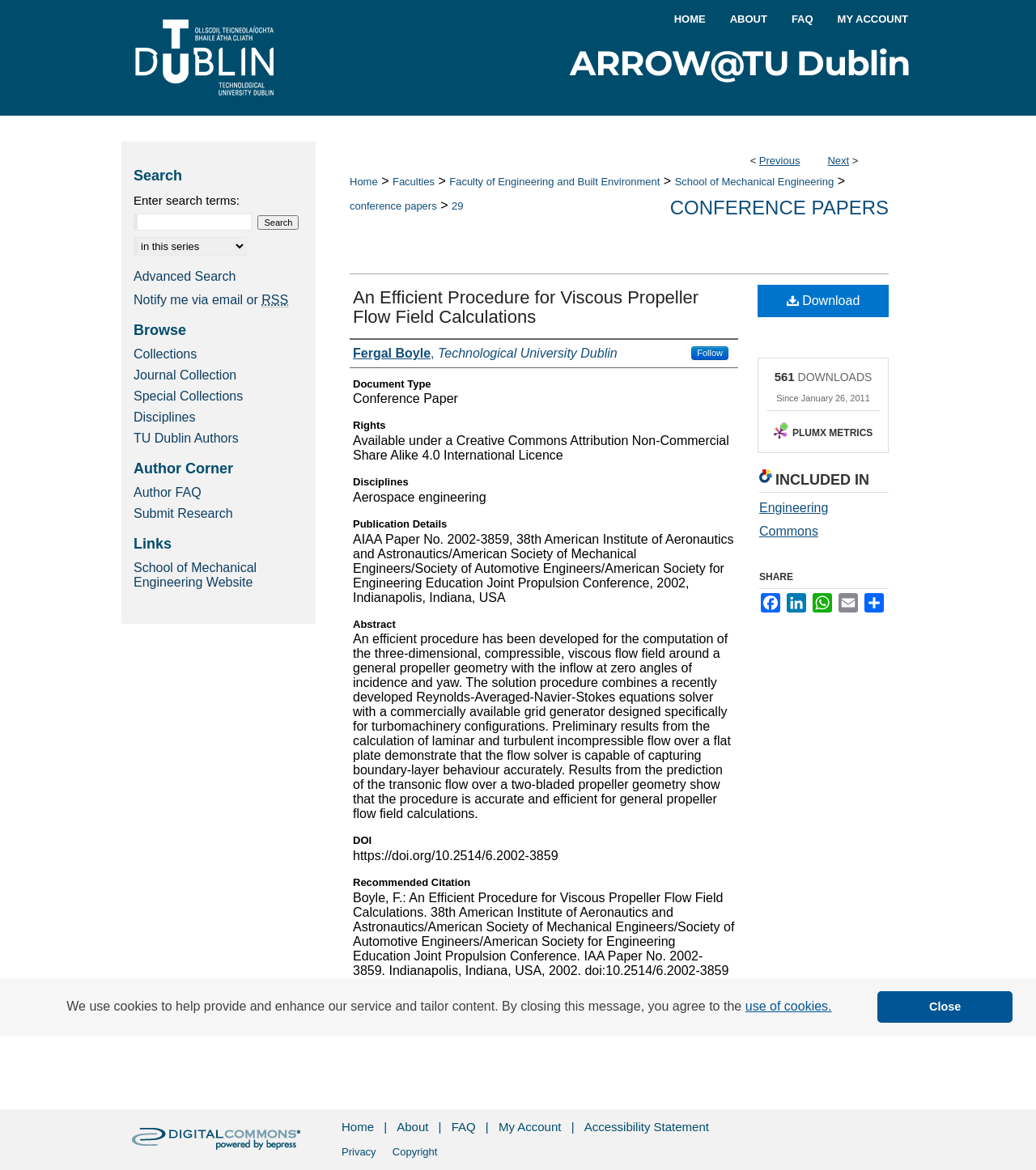Based on the element description: "use of cookies.", identify the UI element and provide its bounding box coordinates. Use four float numbers between 0 and 1, [left, top, right, bottom].

[0.717, 0.85, 0.805, 0.871]